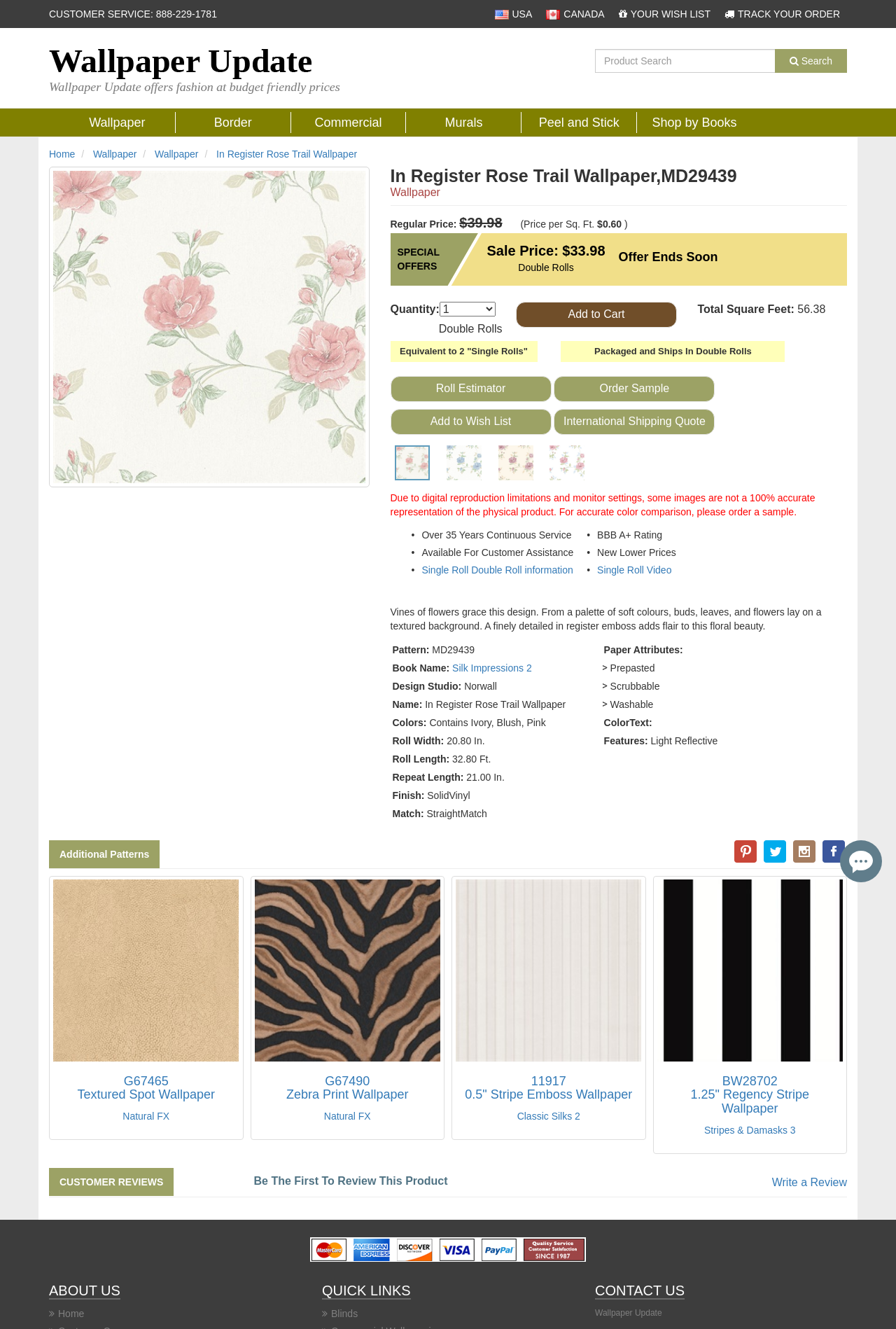Identify the bounding box for the described UI element. Provide the coordinates in (top-left x, top-left y, bottom-right x, bottom-right y) format with values ranging from 0 to 1: 11917 0.5" Stripe Emboss Wallpaper

[0.519, 0.808, 0.706, 0.829]